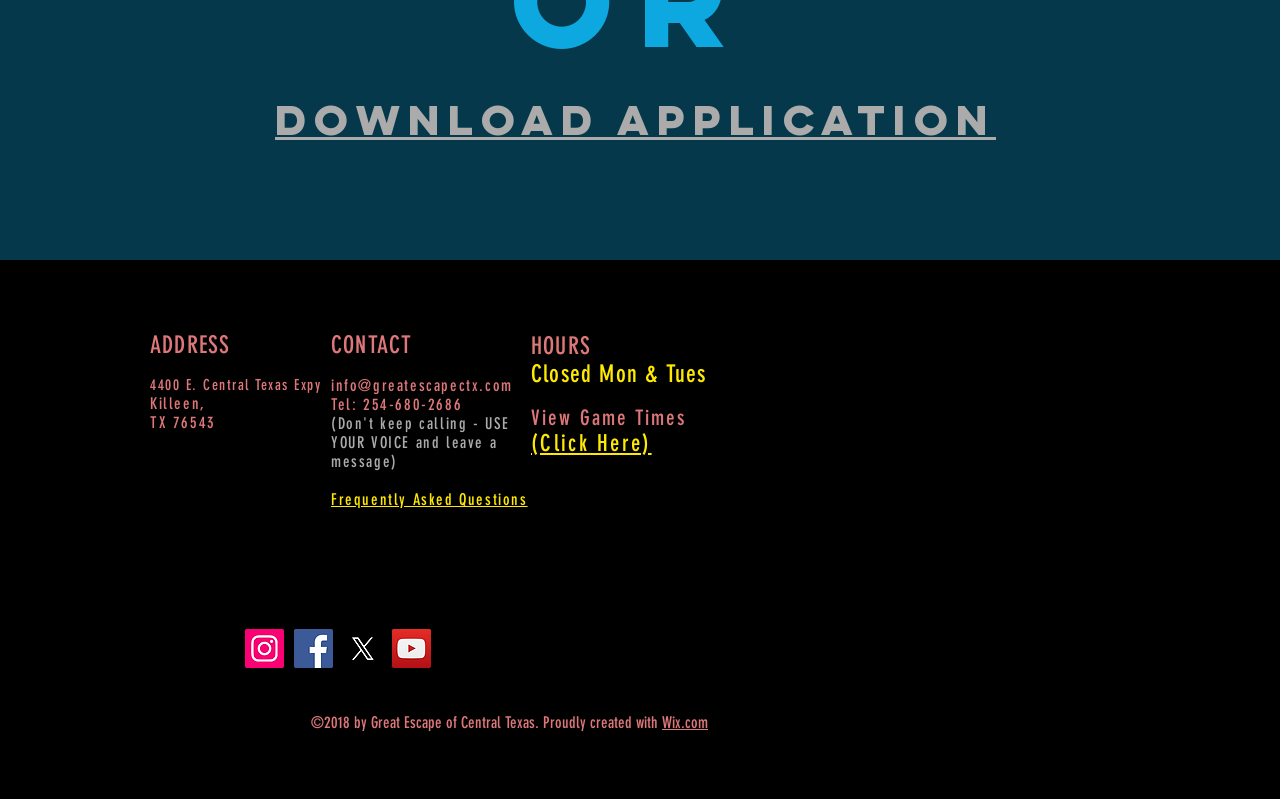Please provide a short answer using a single word or phrase for the question:
How can I contact Great Escape of Central Texas?

info@greatescapectx.com or 254-680-2686